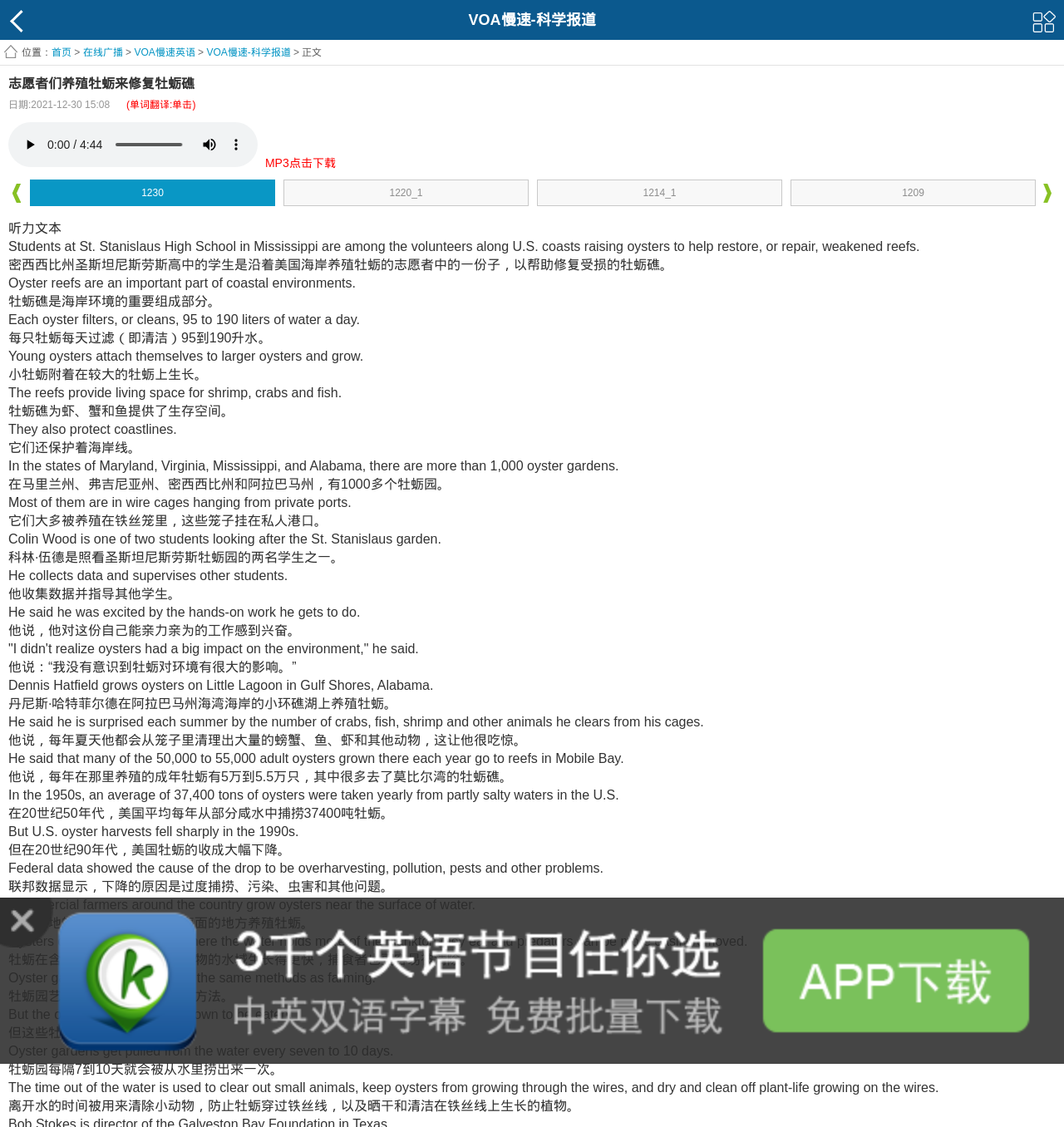Determine the bounding box coordinates for the clickable element required to fulfill the instruction: "view more media controls". Provide the coordinates as four float numbers between 0 and 1, i.e., [left, top, right, bottom].

[0.209, 0.117, 0.234, 0.14]